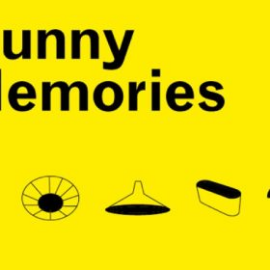Offer a detailed narrative of the scene depicted in the image.

The image showcases the title "Sunny Memories" prominently displayed against a vibrant yellow background. Accompanying the text are four simple, illustrated icons that evoke a sense of nostalgia and whimsy, likely representative of themes explored in the exhibit. This visual composition aims to engage viewers and draw them into the artistic exploration presented in the "Sunny Memories Exhibit" at BAE Studio, which focuses on the intersection of art and personal reflection. This exhibit invites attendees to immerse themselves in a blend of contemporary artistry and evocative memories.